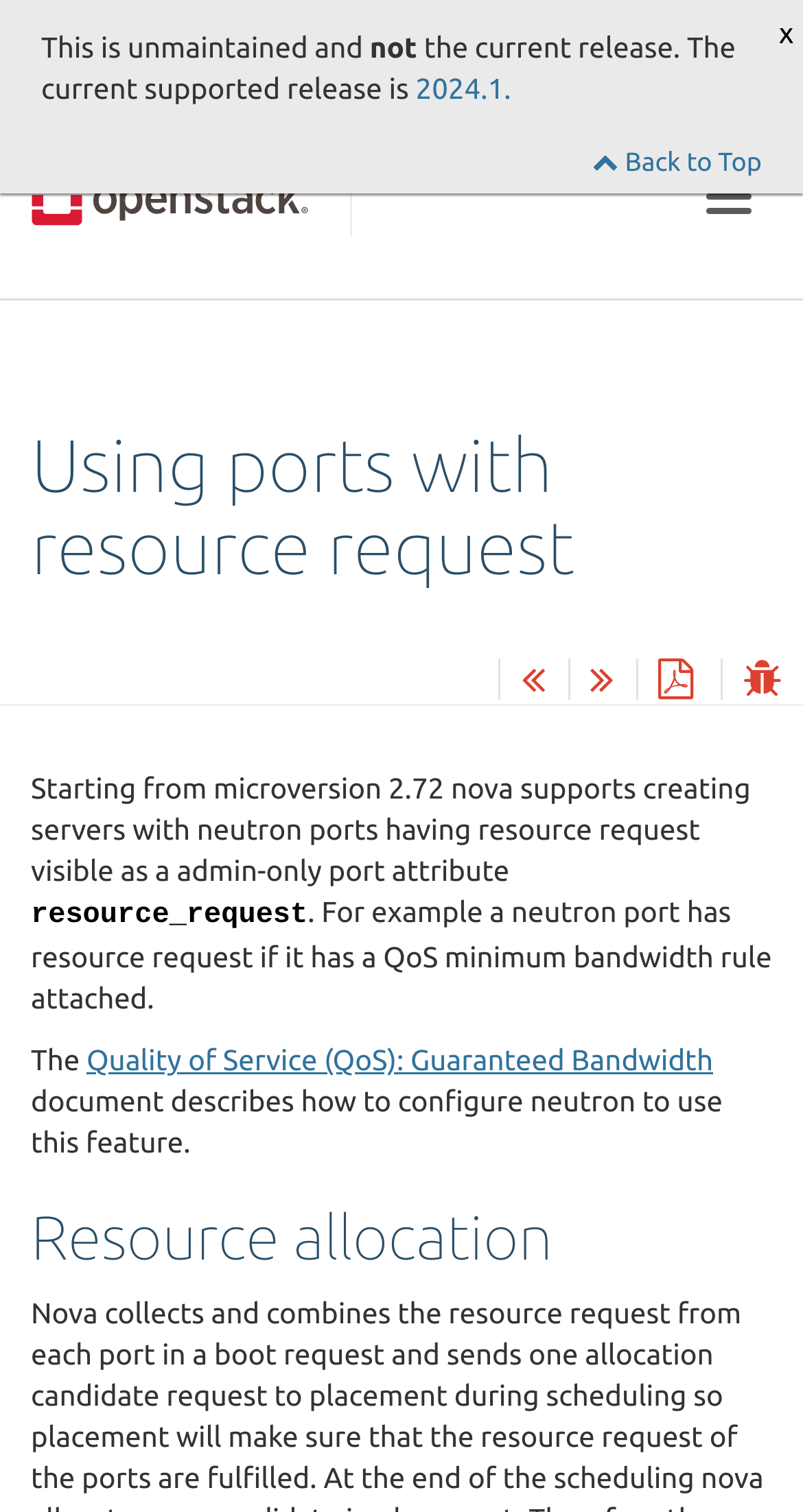Respond to the question below with a single word or phrase: What is the topic of the 'Resource allocation' section?

Resource allocation